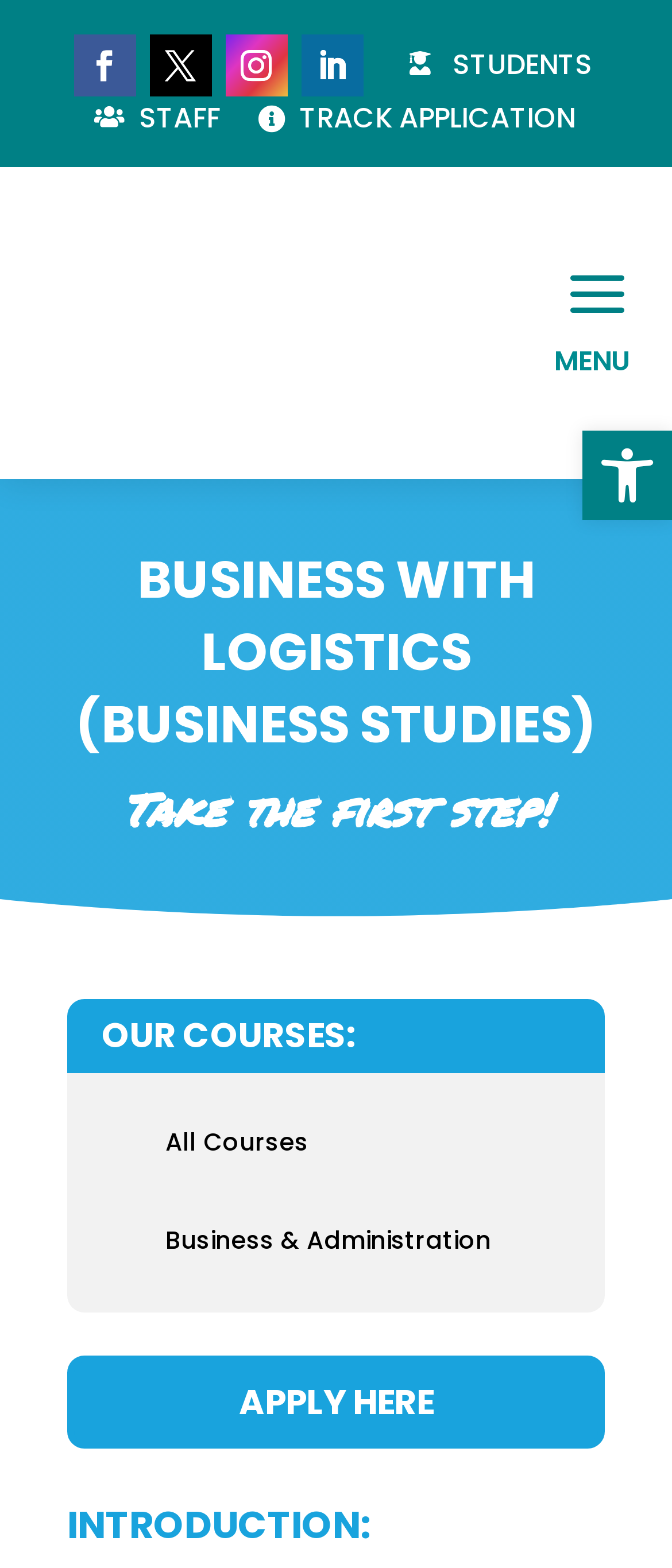Identify the bounding box coordinates of the element to click to follow this instruction: 'Click the STUDENTS link'. Ensure the coordinates are four float values between 0 and 1, provided as [left, top, right, bottom].

[0.673, 0.029, 0.881, 0.054]